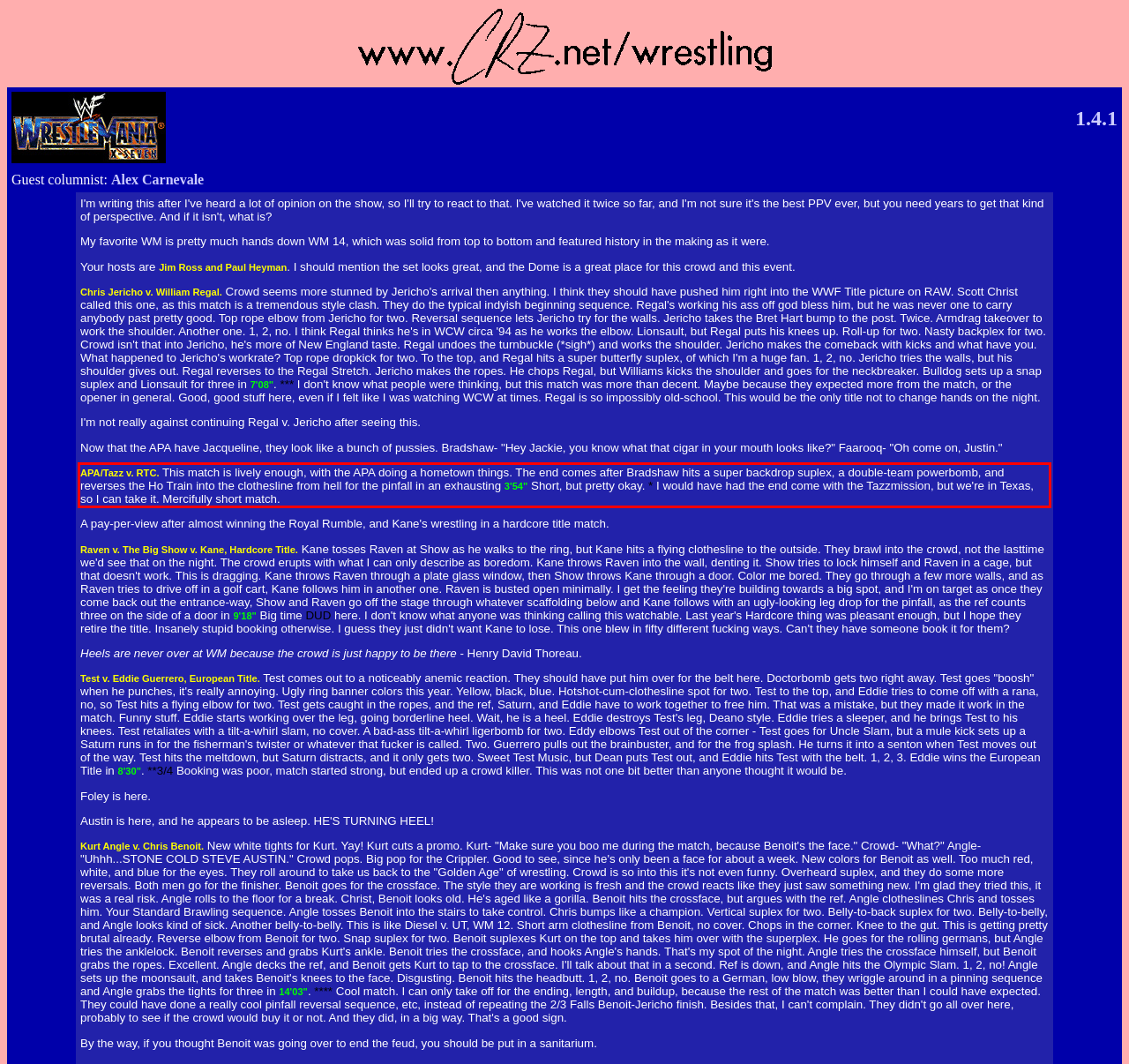Within the screenshot of the webpage, there is a red rectangle. Please recognize and generate the text content inside this red bounding box.

APA/Tazz v. RTC. This match is lively enough, with the APA doing a hometown things. The end comes after Bradshaw hits a super backdrop suplex, a double-team powerbomb, and reverses the Ho Train into the clothesline from hell for the pinfall in an exhausting 3'54" Short, but pretty okay. * I would have had the end come with the Tazzmission, but we're in Texas, so I can take it. Mercifully short match.